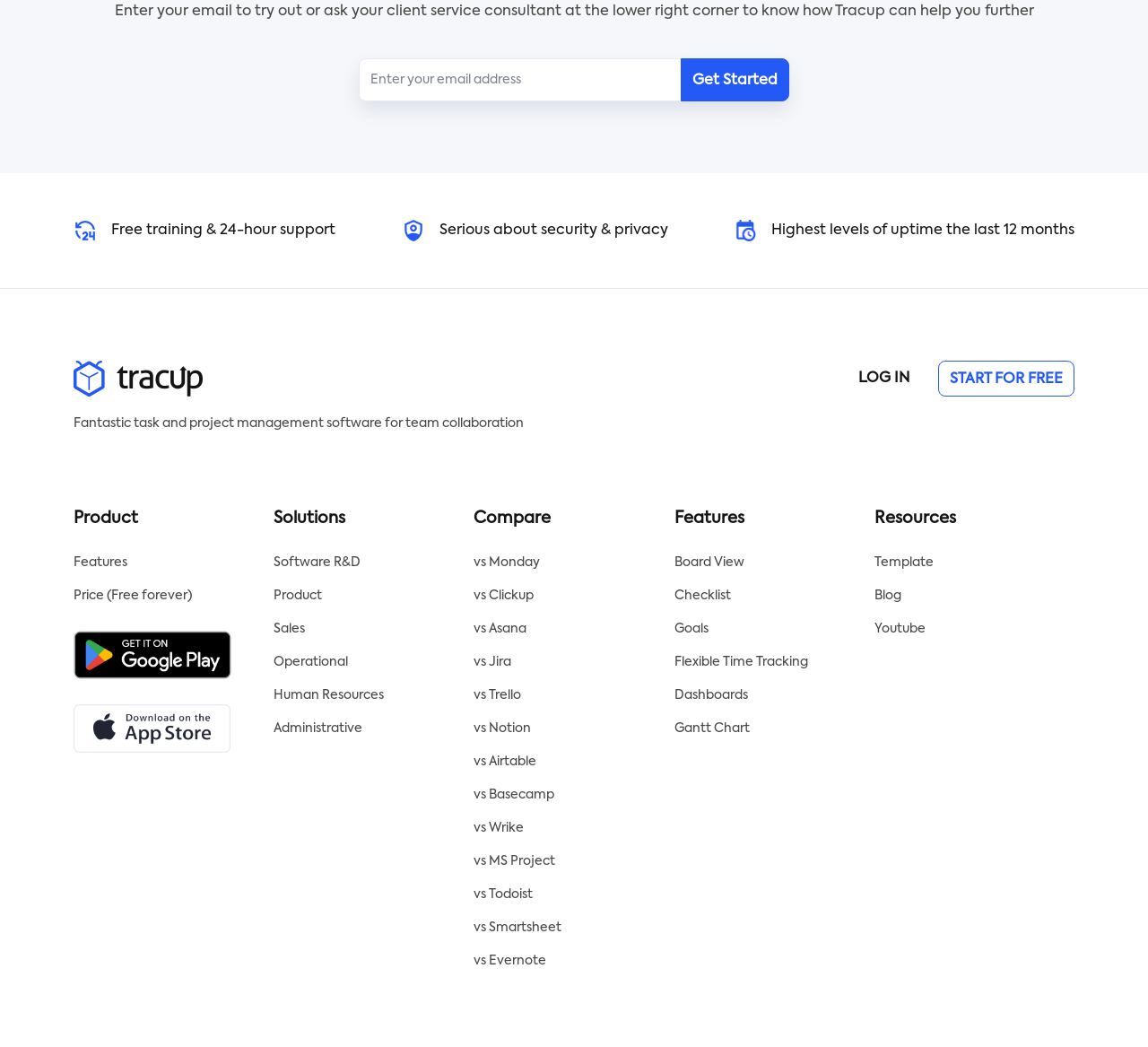Locate the bounding box coordinates of the clickable region to complete the following instruction: "Enter email address."

[0.312, 0.056, 0.688, 0.097]